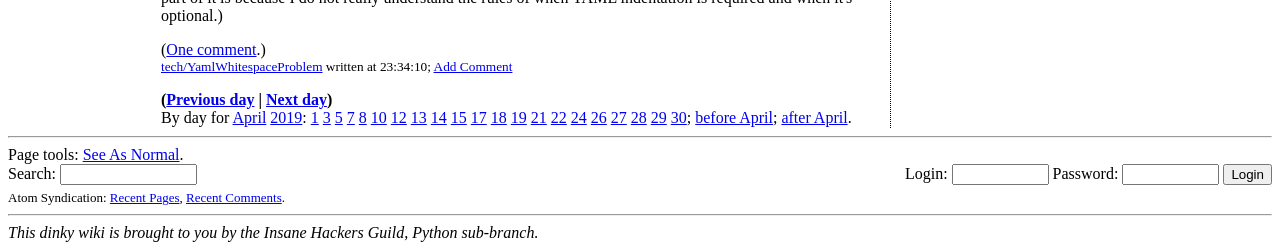What is the number of comments?
Carefully examine the image and provide a detailed answer to the question.

I found the text 'One comment' at the top of the page, which indicates that there is only one comment.